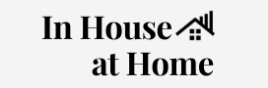What is the focus of the website?
Please respond to the question with as much detail as possible.

The professional branding of the website suggests a focus on creating a welcoming community for those interested in home ownership, renovations, and market knowledge, which implies that the website is focused on providing valuable insights and resources related to homeownership and real estate.